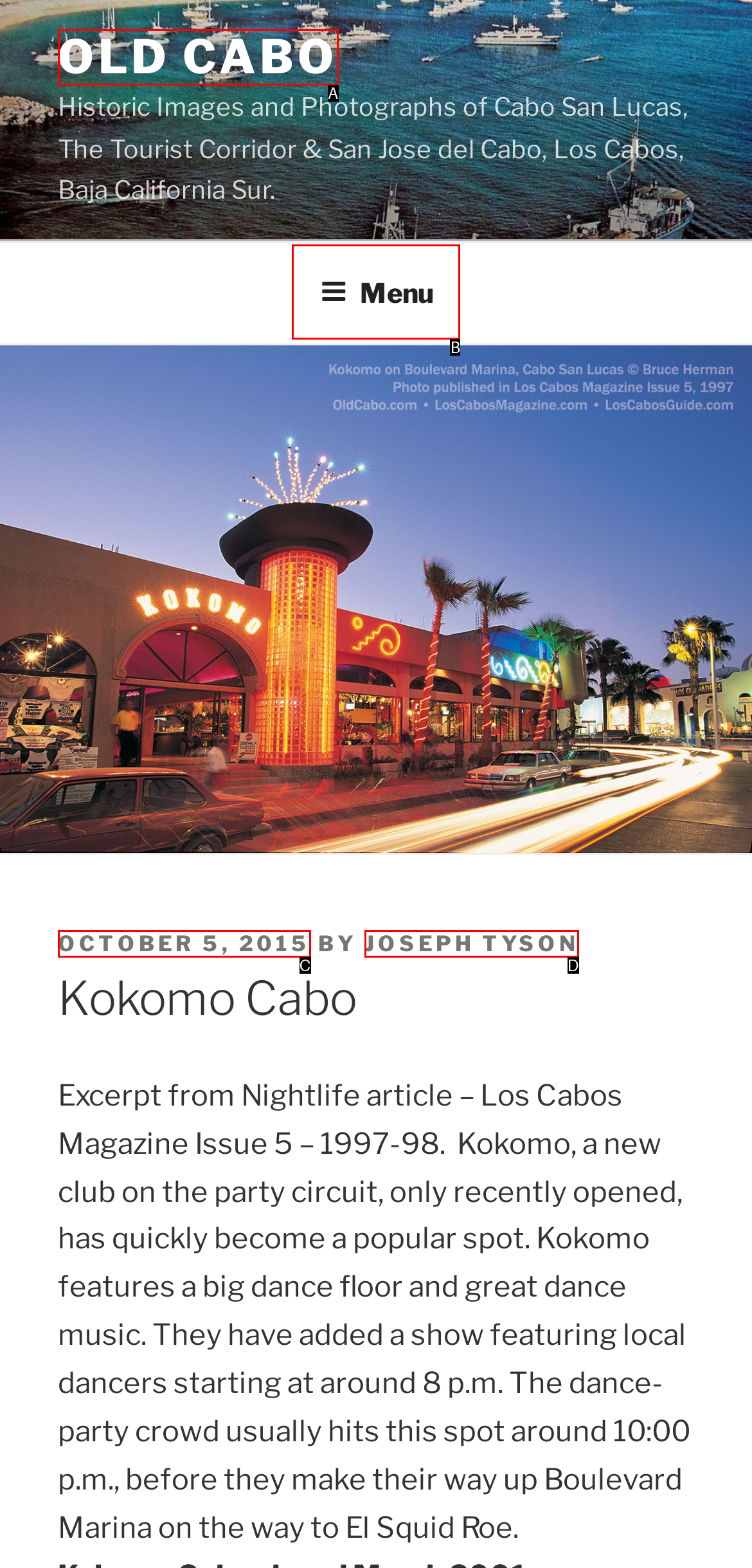From the available choices, determine which HTML element fits this description: Old Cabo Respond with the correct letter.

A